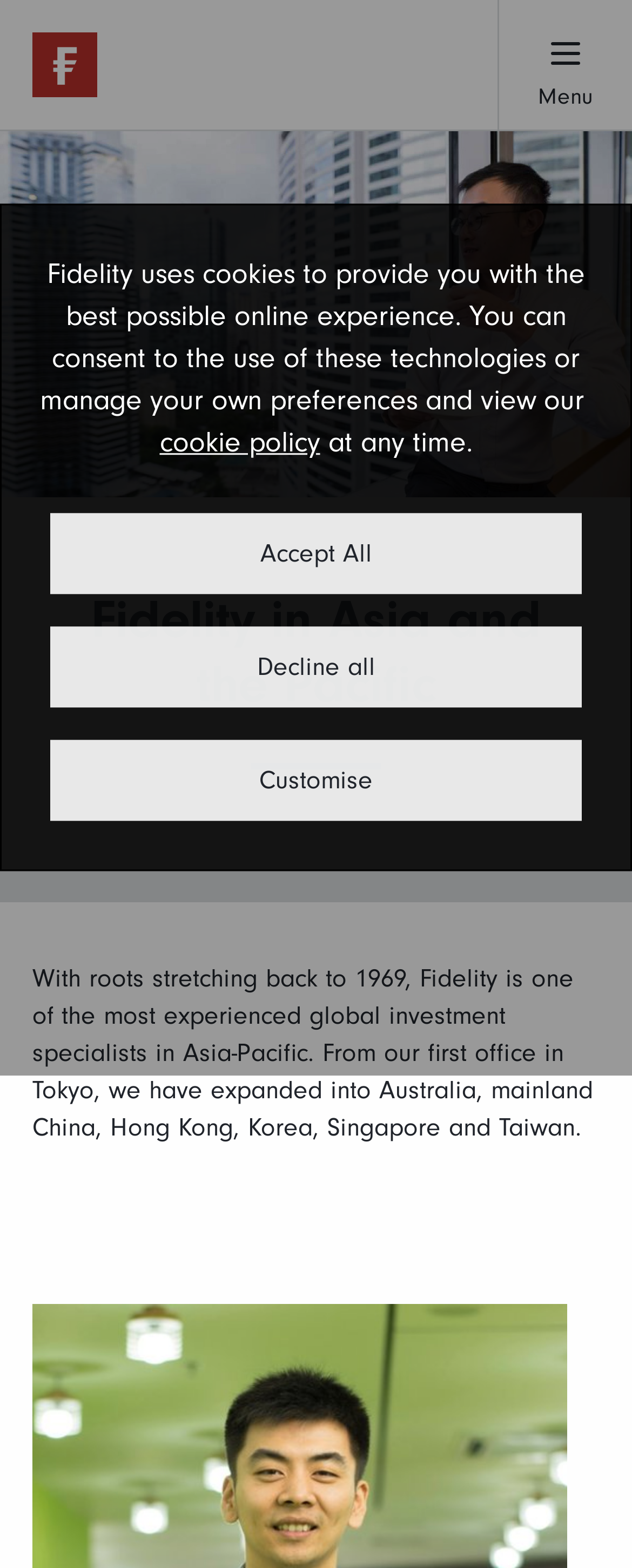Provide the bounding box coordinates for the UI element that is described as: "Customise".

[0.079, 0.472, 0.921, 0.524]